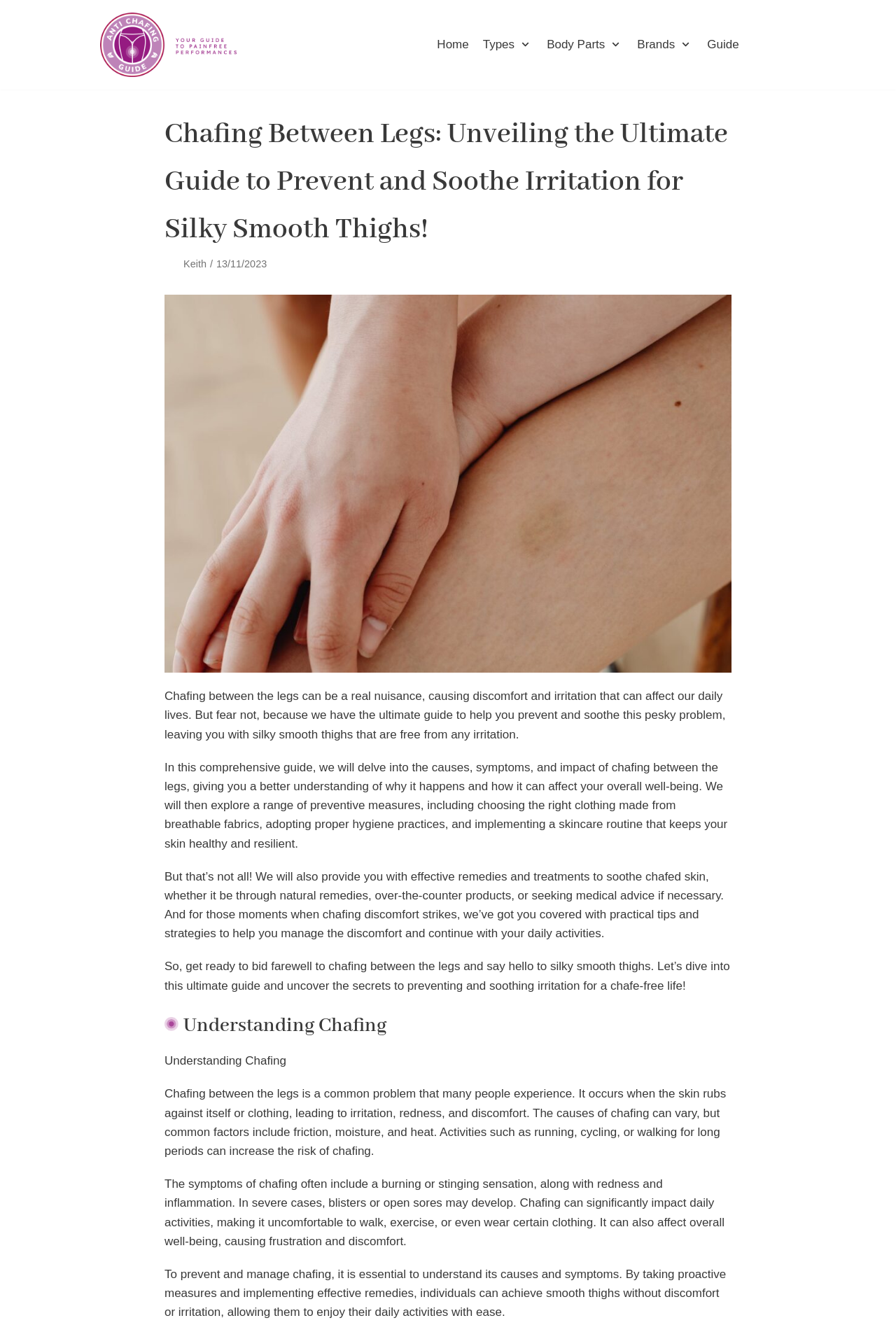Pinpoint the bounding box coordinates of the clickable element to carry out the following instruction: "Click on the 'Skip to content' link."

[0.0, 0.017, 0.031, 0.027]